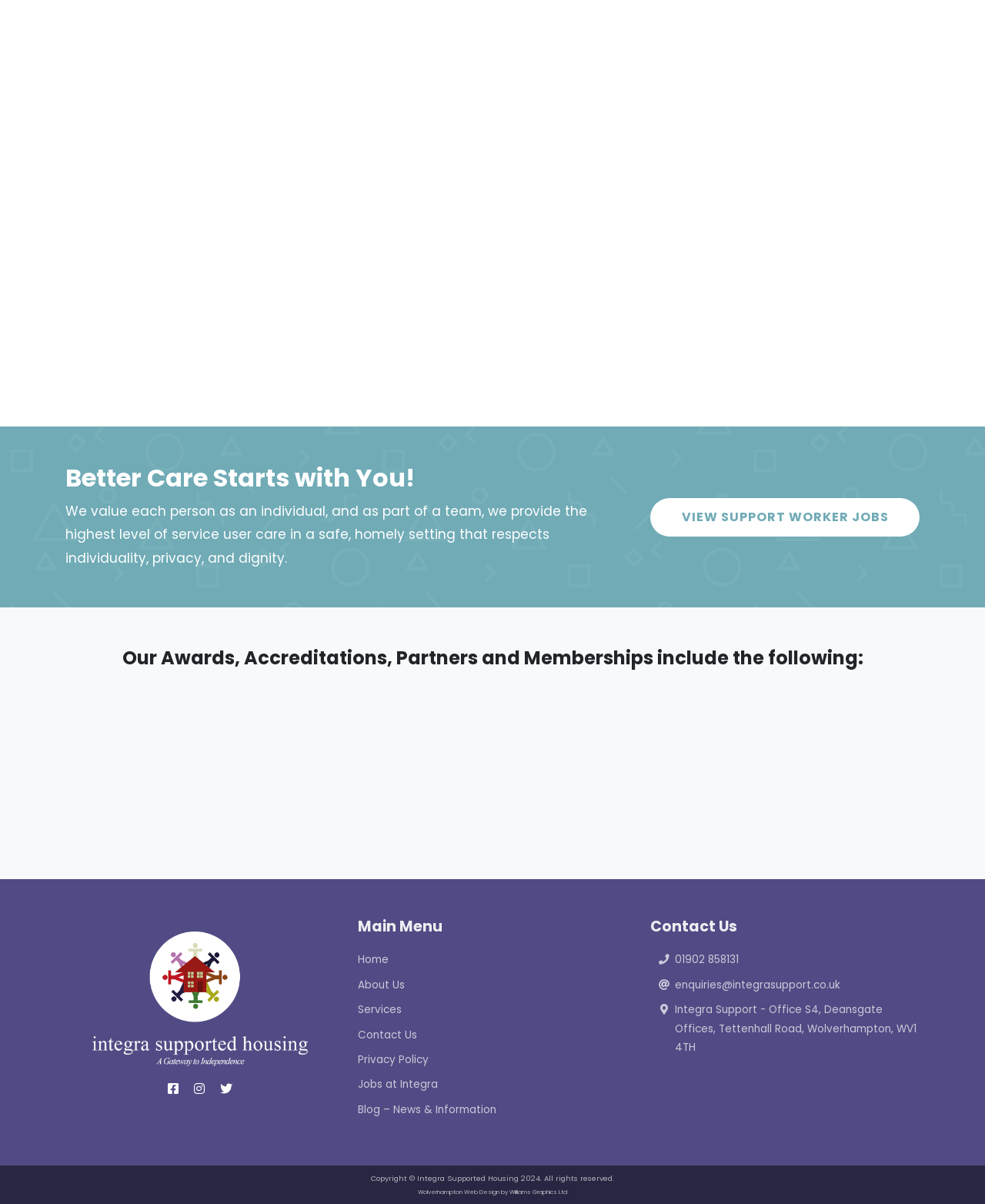Answer the question in one word or a short phrase:
What is the role of the Team Manager?

Day to day running of service